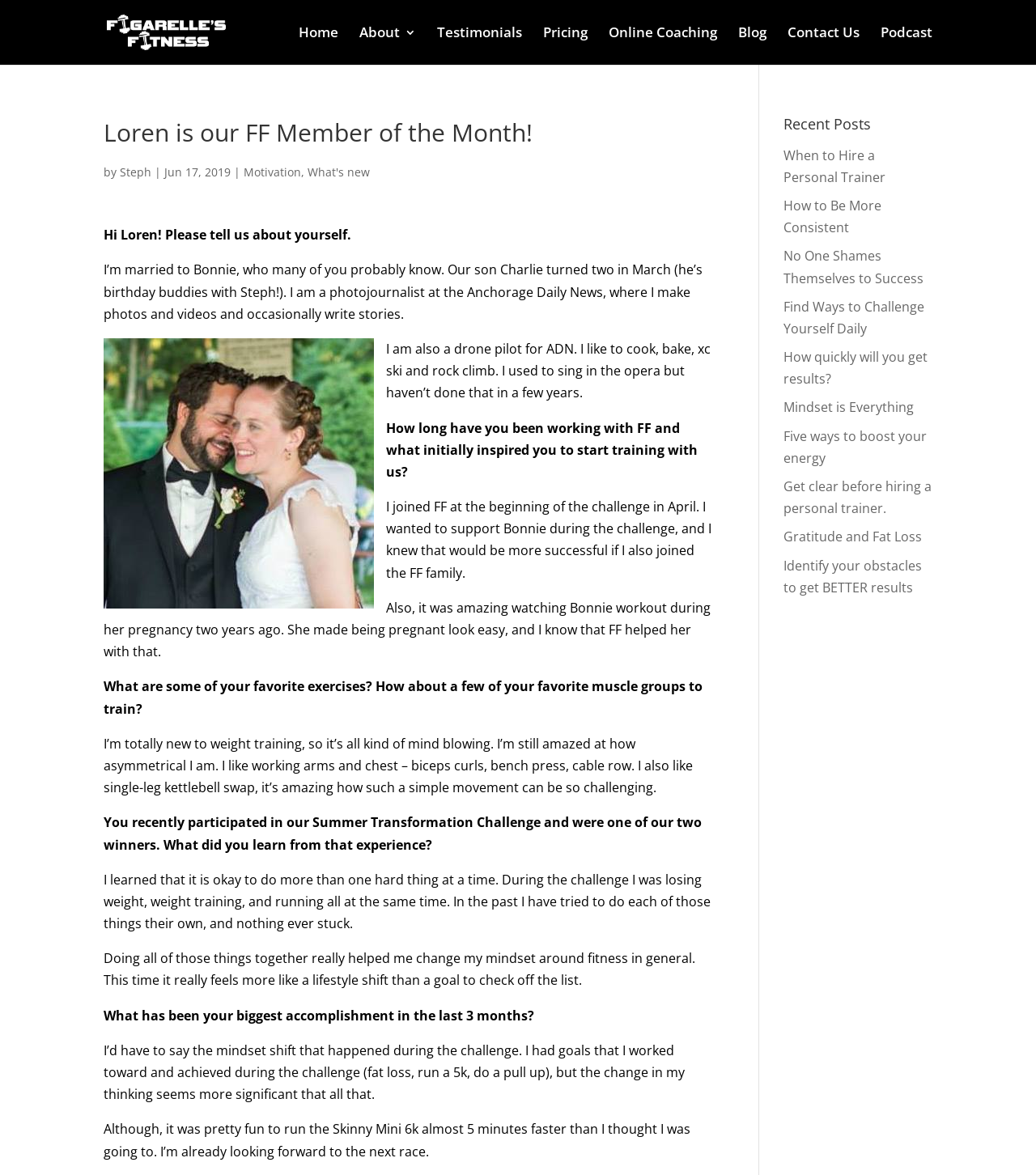Extract the bounding box coordinates for the UI element described by the text: "Gratitude and Fat Loss". The coordinates should be in the form of [left, top, right, bottom] with values between 0 and 1.

[0.756, 0.449, 0.89, 0.464]